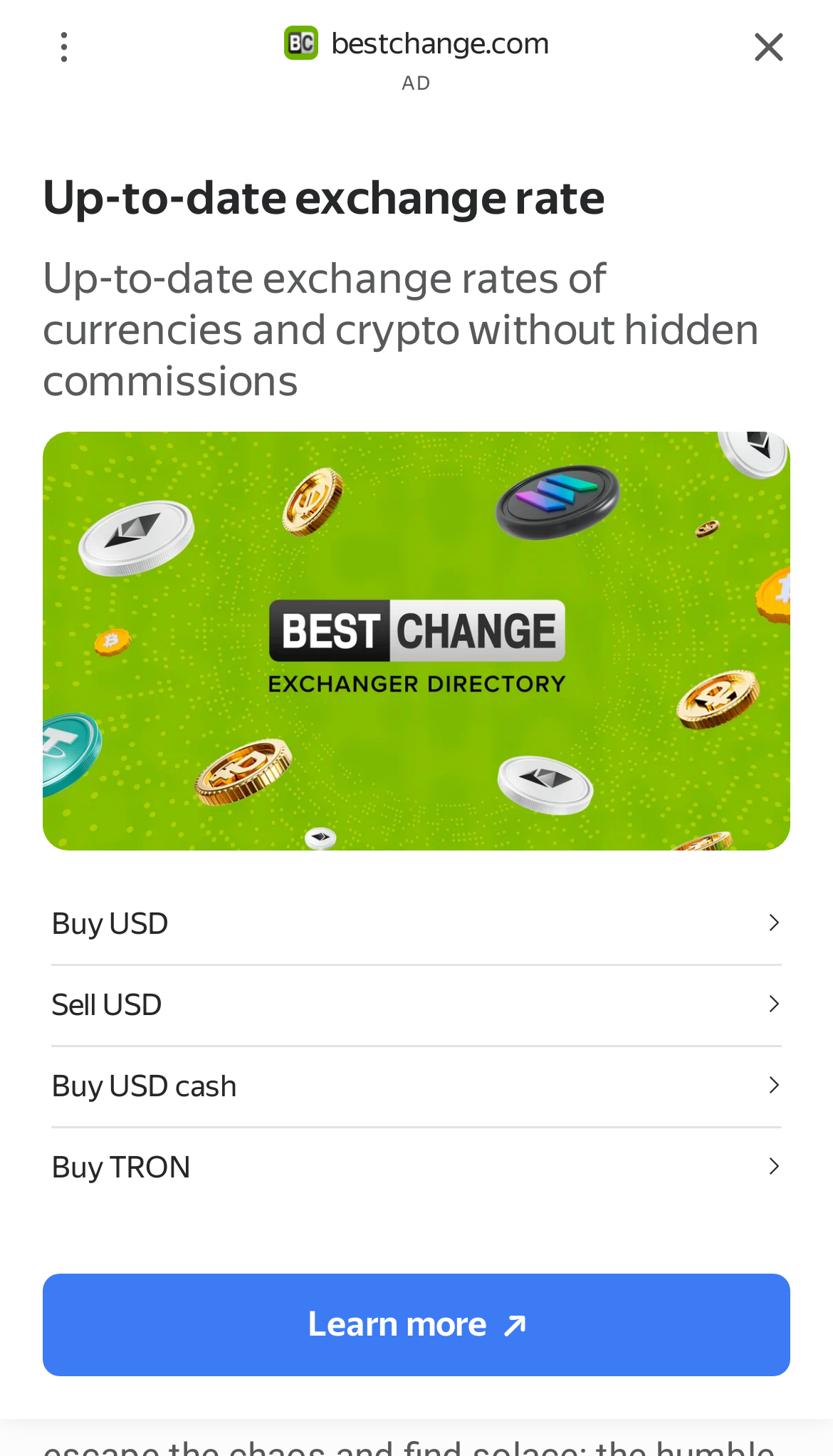Review the image closely and give a comprehensive answer to the question: What is the date mentioned on the webpage?

I found the date by looking at the time element on the webpage, which has a bounding box coordinate of [0.356, 0.299, 0.644, 0.327] and contains the text '14 August 2023'.